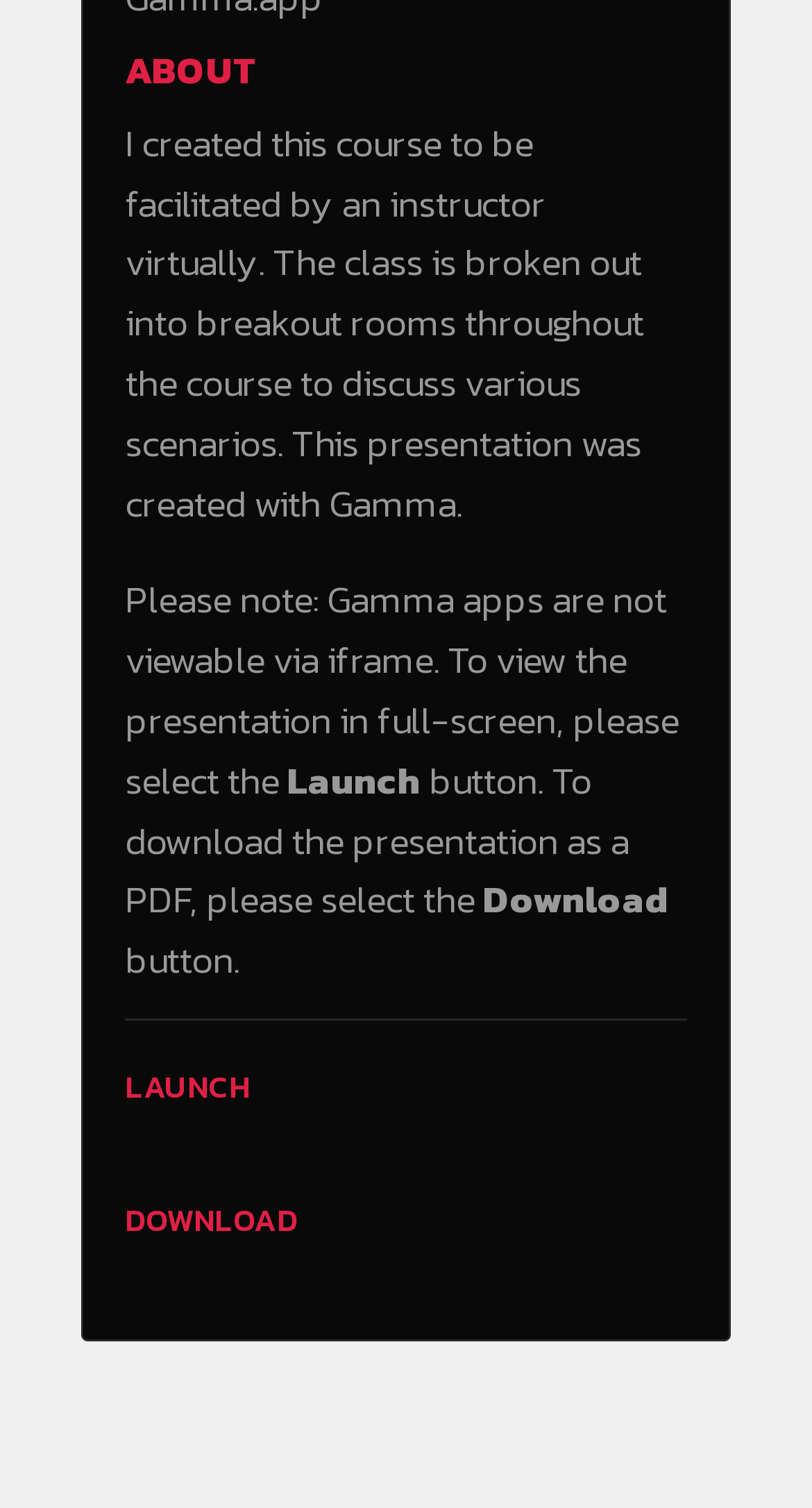Look at the image and give a detailed response to the following question: What is the purpose of this course?

Based on the text 'The class is broken out into breakout rooms throughout the course to discuss various scenarios.', it can be inferred that the purpose of this course is to facilitate discussions on different scenarios.